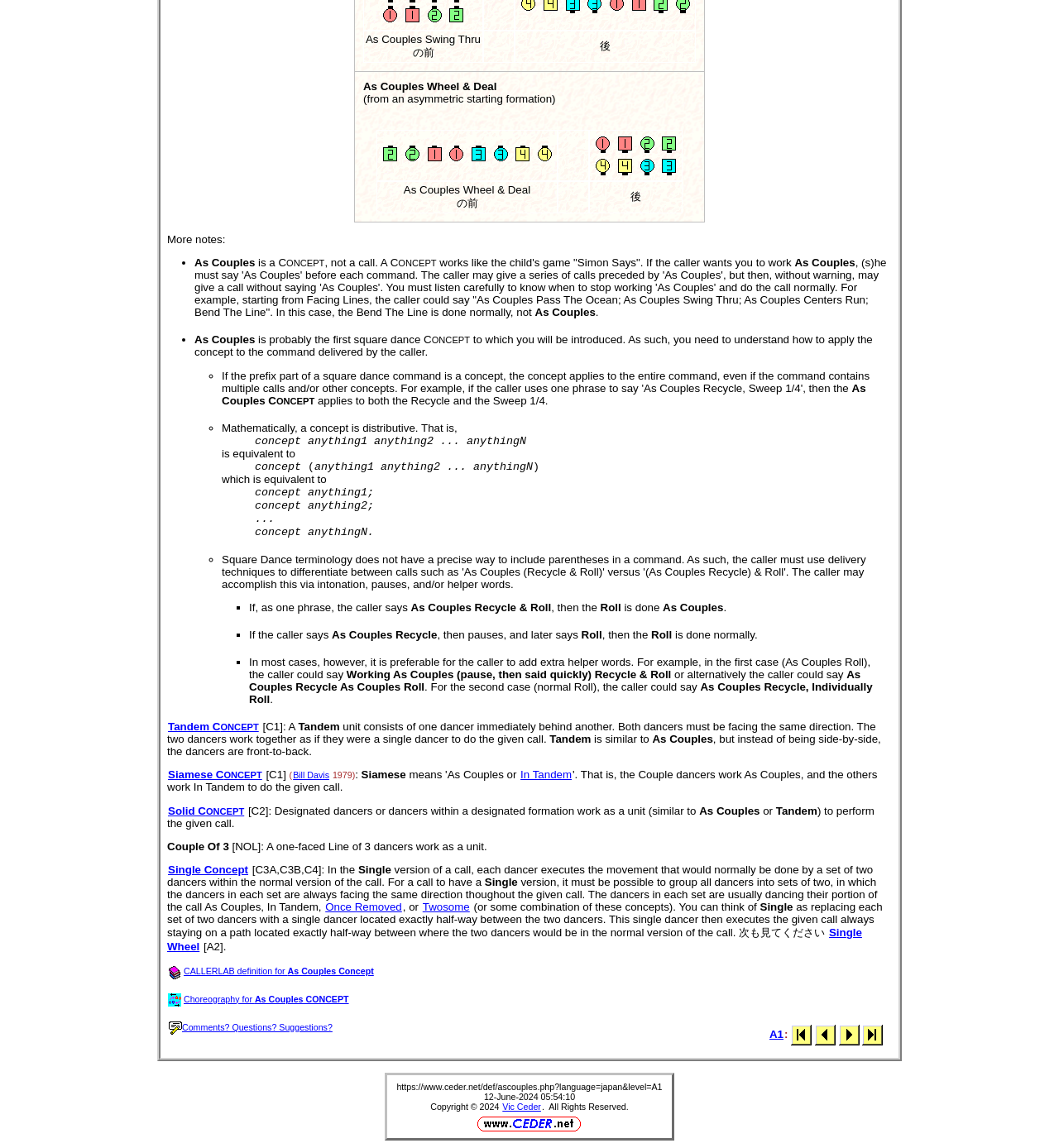Find and indicate the bounding box coordinates of the region you should select to follow the given instruction: "jump to recipe".

None